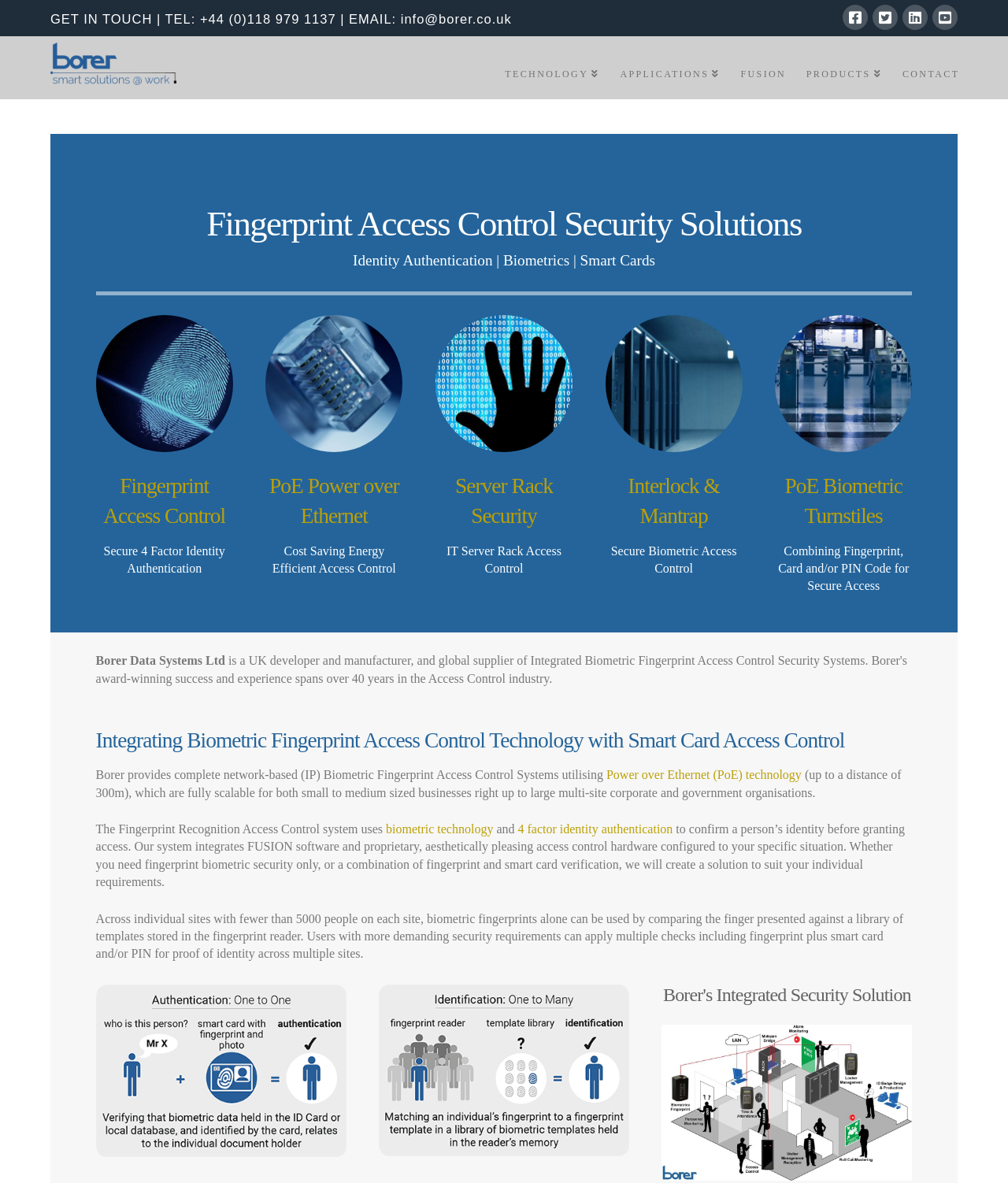What is the company name?
Refer to the image and provide a one-word or short phrase answer.

Borer Data Systems Ltd